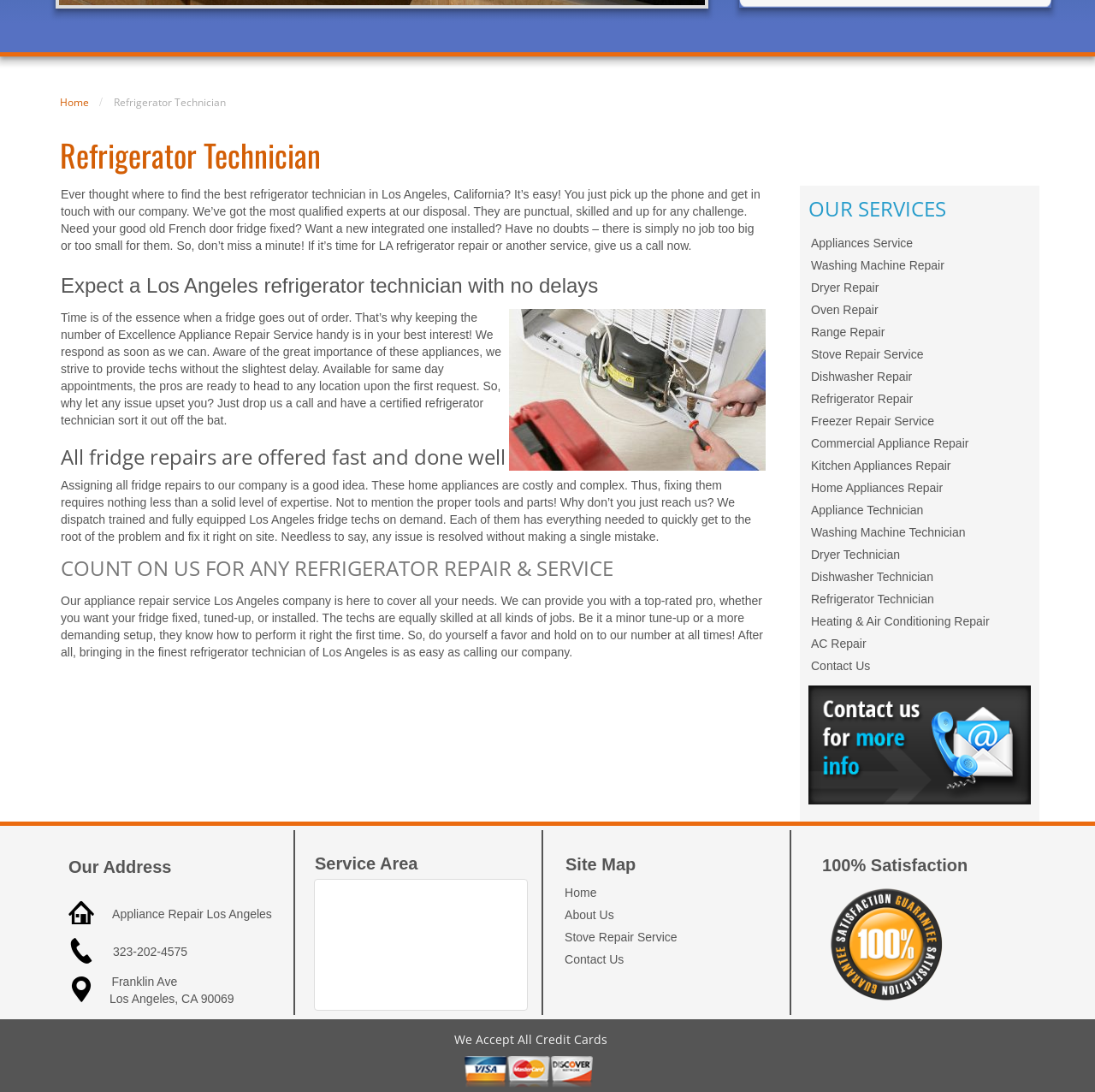Locate the UI element described by Home in the provided webpage screenshot. Return the bounding box coordinates in the format (top-left x, top-left y, bottom-right x, bottom-right y), ensuring all values are between 0 and 1.

[0.513, 0.807, 0.669, 0.828]